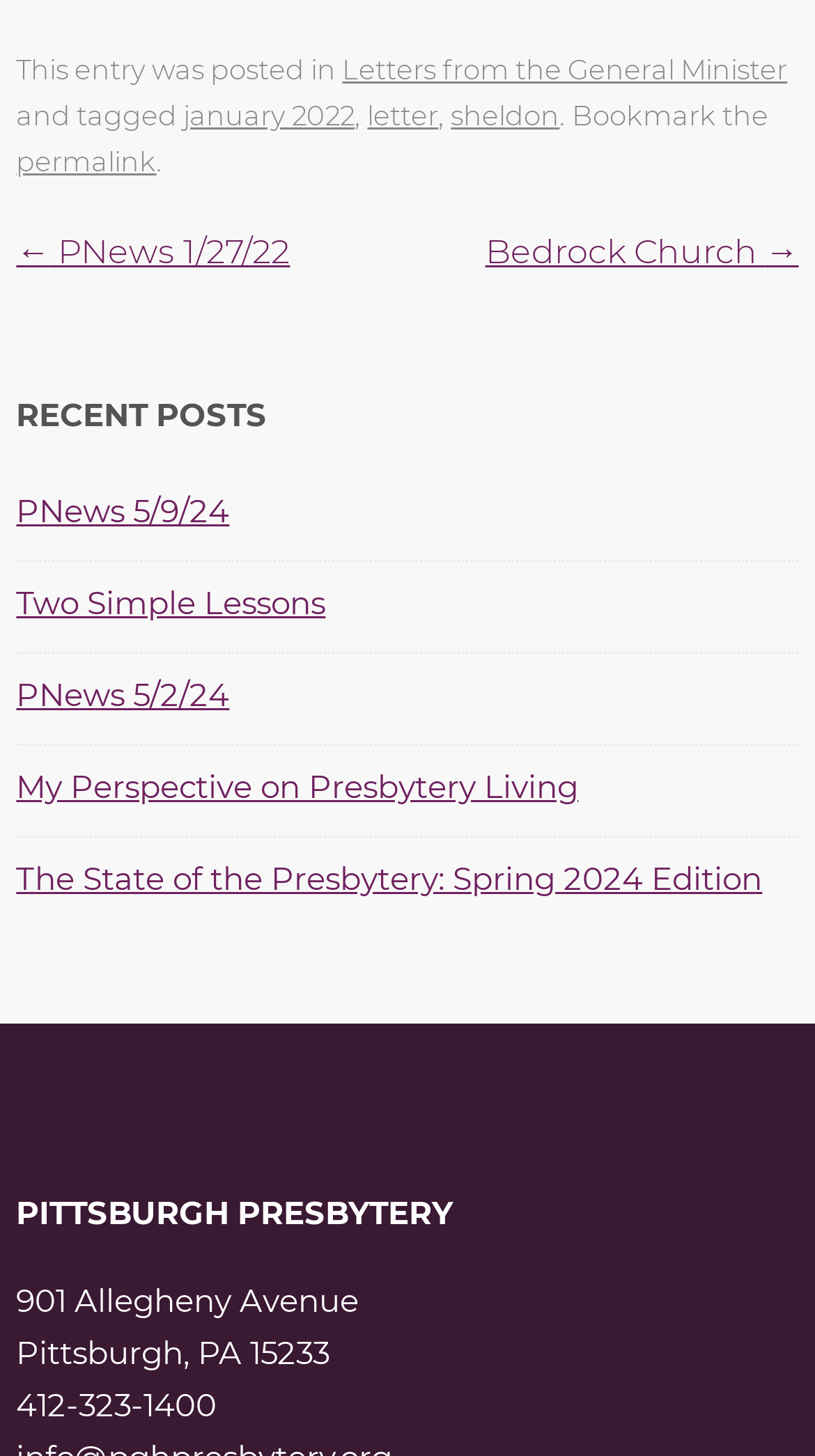Using the elements shown in the image, answer the question comprehensively: What is the address of Pittsburgh Presbytery?

I looked for the address of Pittsburgh Presbytery by searching for static text elements under the heading 'PITTSBURGH PRESBYTERY' and found the address '901 Allegheny Avenue'.